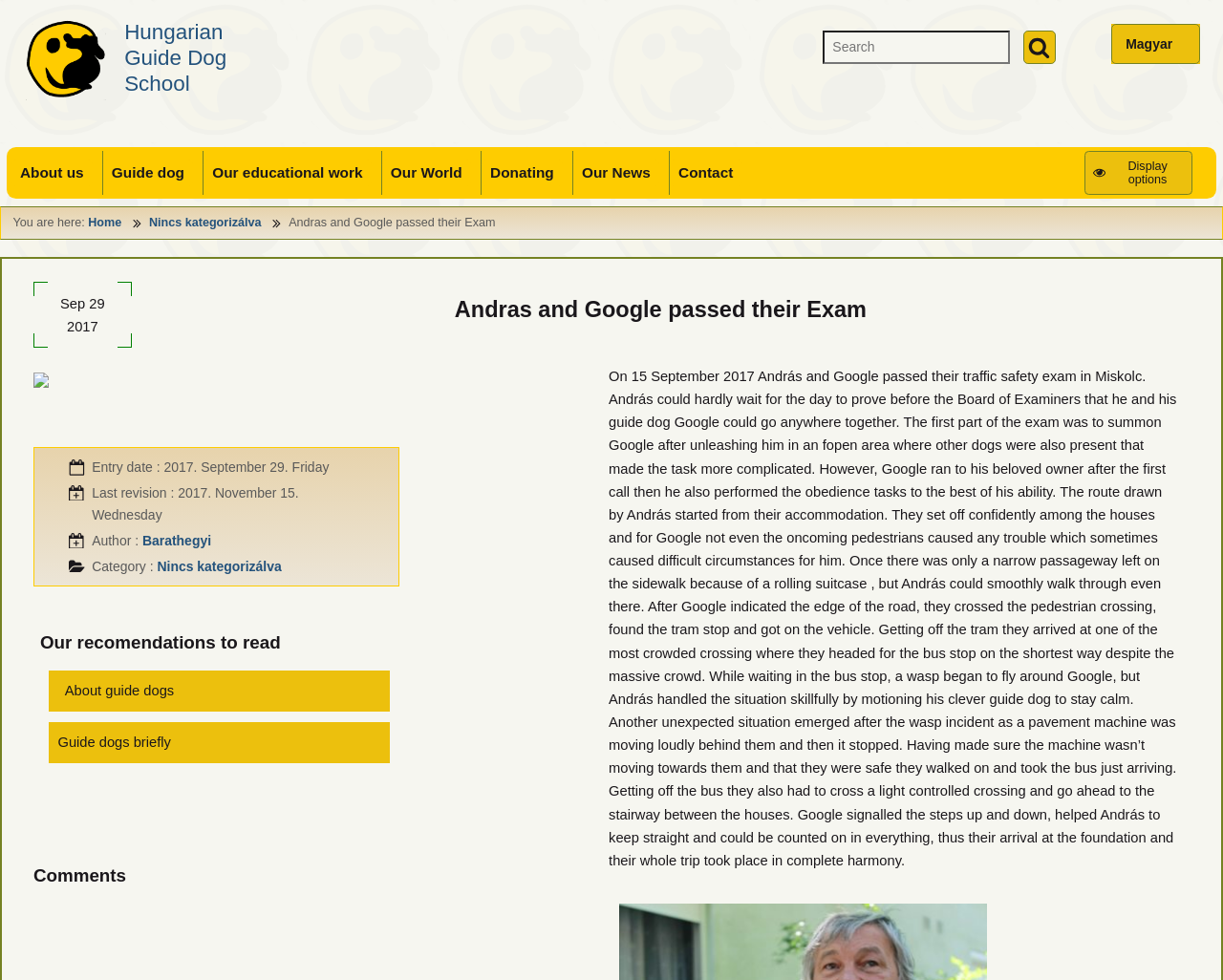Find the UI element described as: "Nincs kategorizálva" and predict its bounding box coordinates. Ensure the coordinates are four float numbers between 0 and 1, [left, top, right, bottom].

[0.128, 0.57, 0.23, 0.585]